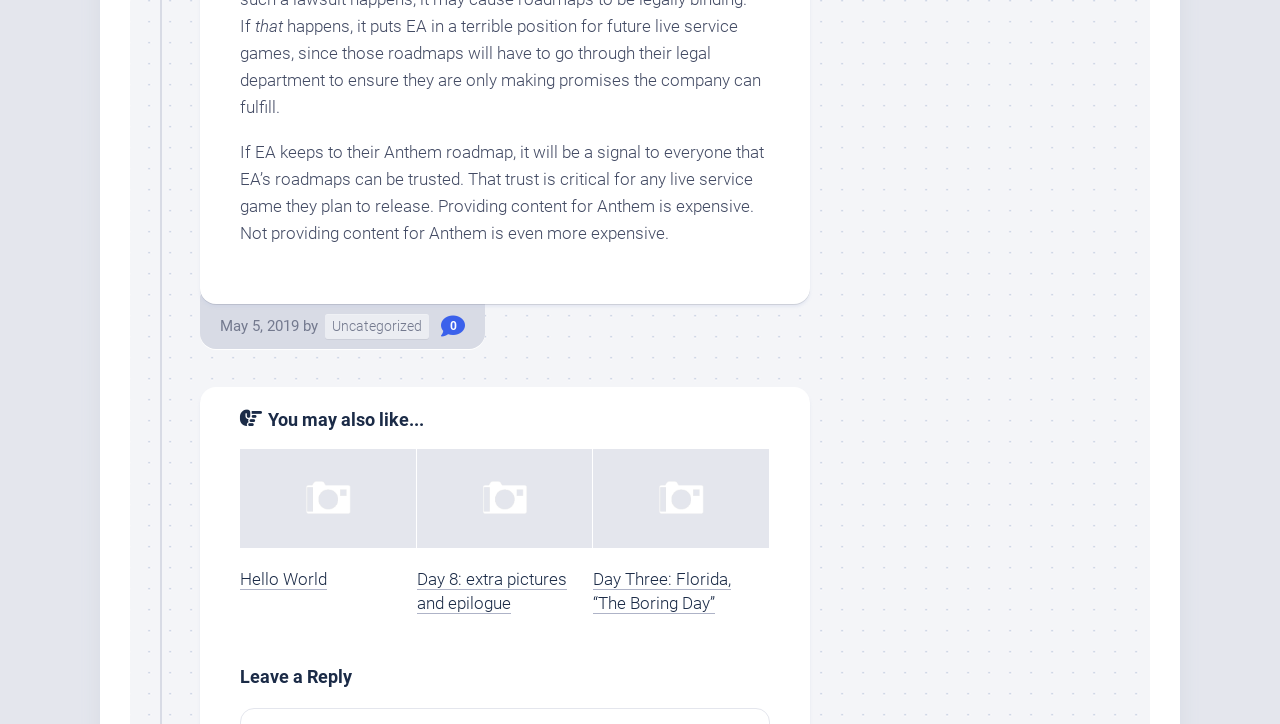What is the date mentioned in the article?
Please interpret the details in the image and answer the question thoroughly.

The date is mentioned in the article as 'May 5, 2019' which is located at the top of the webpage, indicating the publication date of the article.